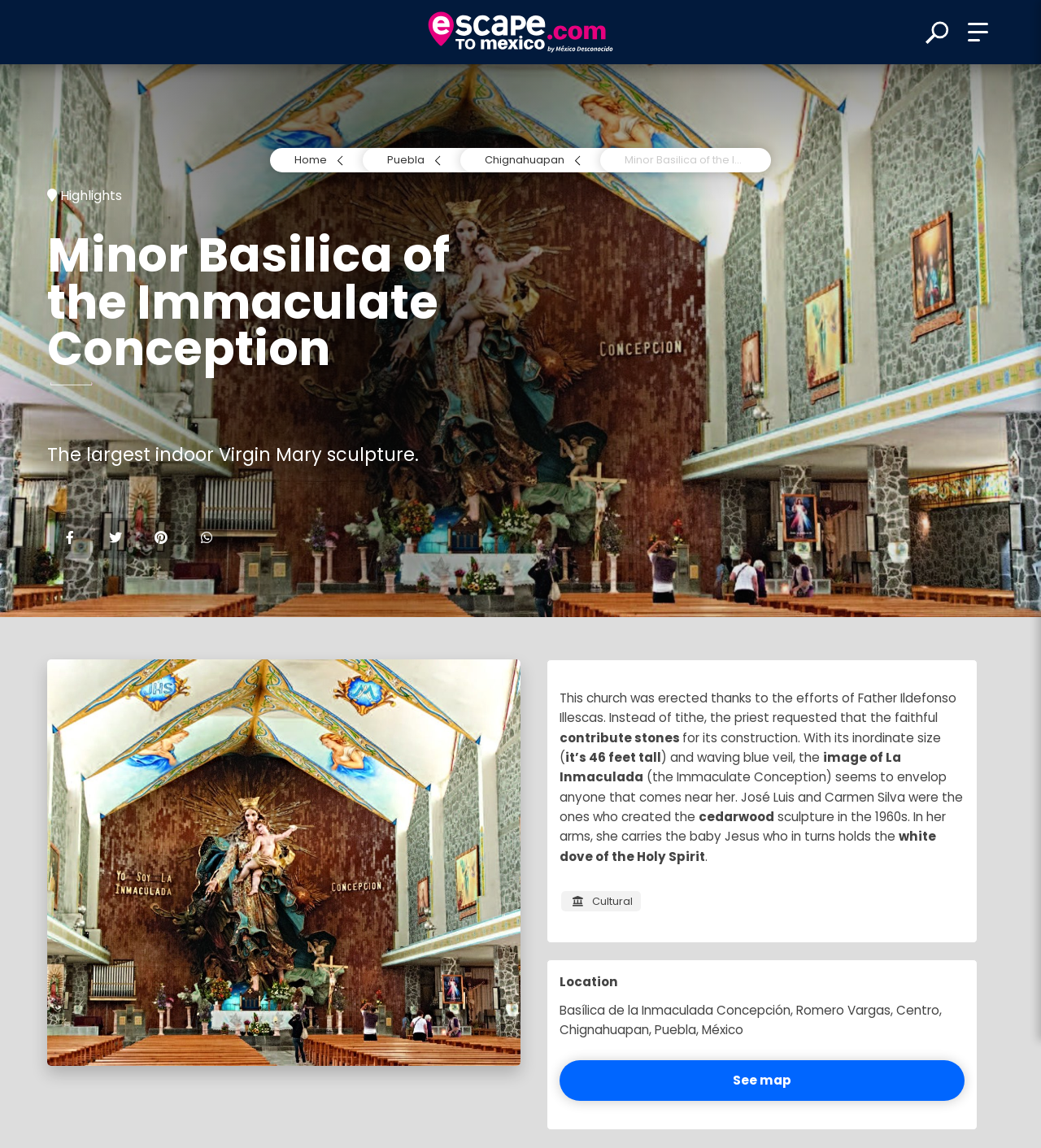Highlight the bounding box coordinates of the region I should click on to meet the following instruction: "View the map".

[0.537, 0.924, 0.927, 0.959]